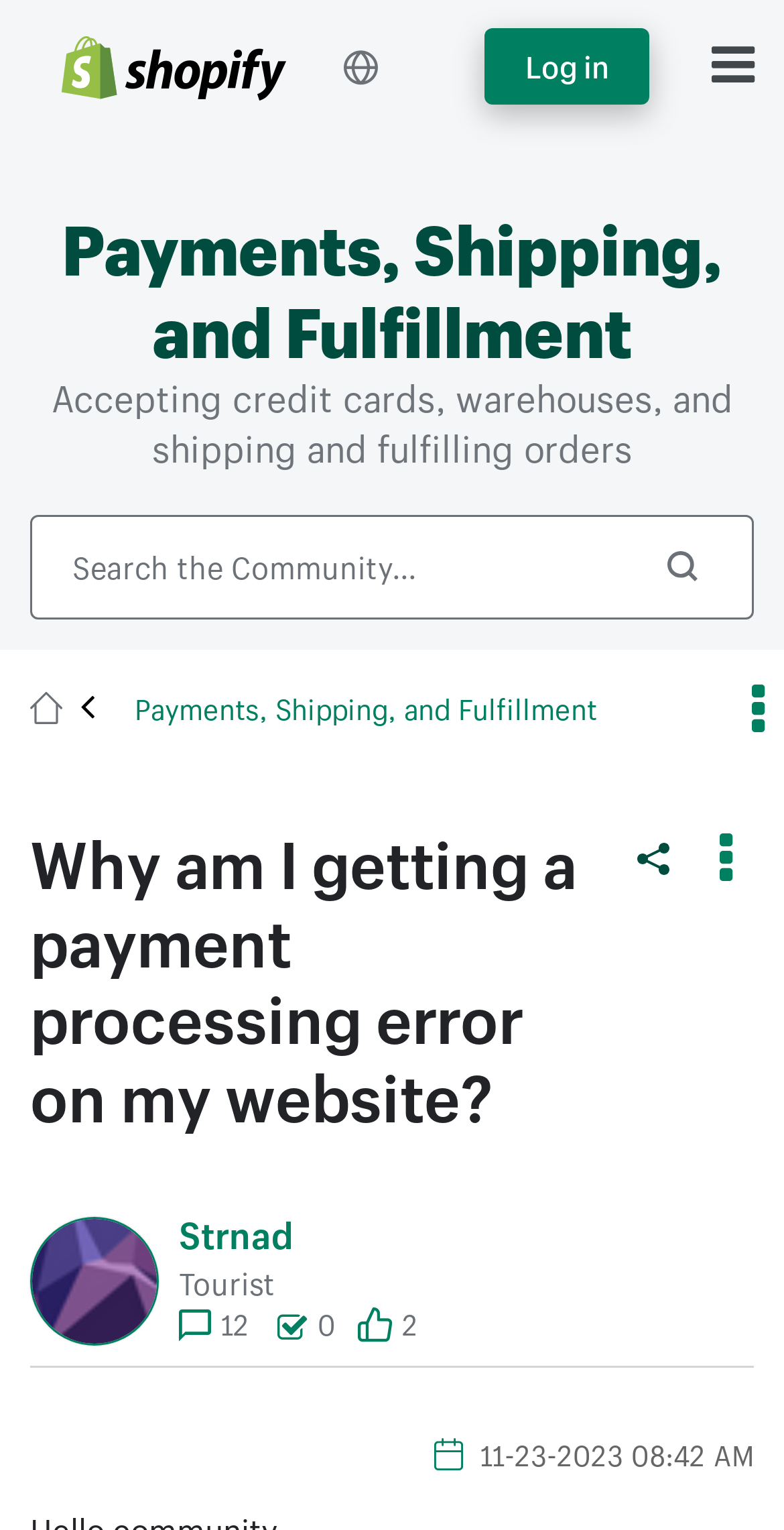Locate the bounding box coordinates of the segment that needs to be clicked to meet this instruction: "Show post options".

[0.89, 0.541, 0.962, 0.583]